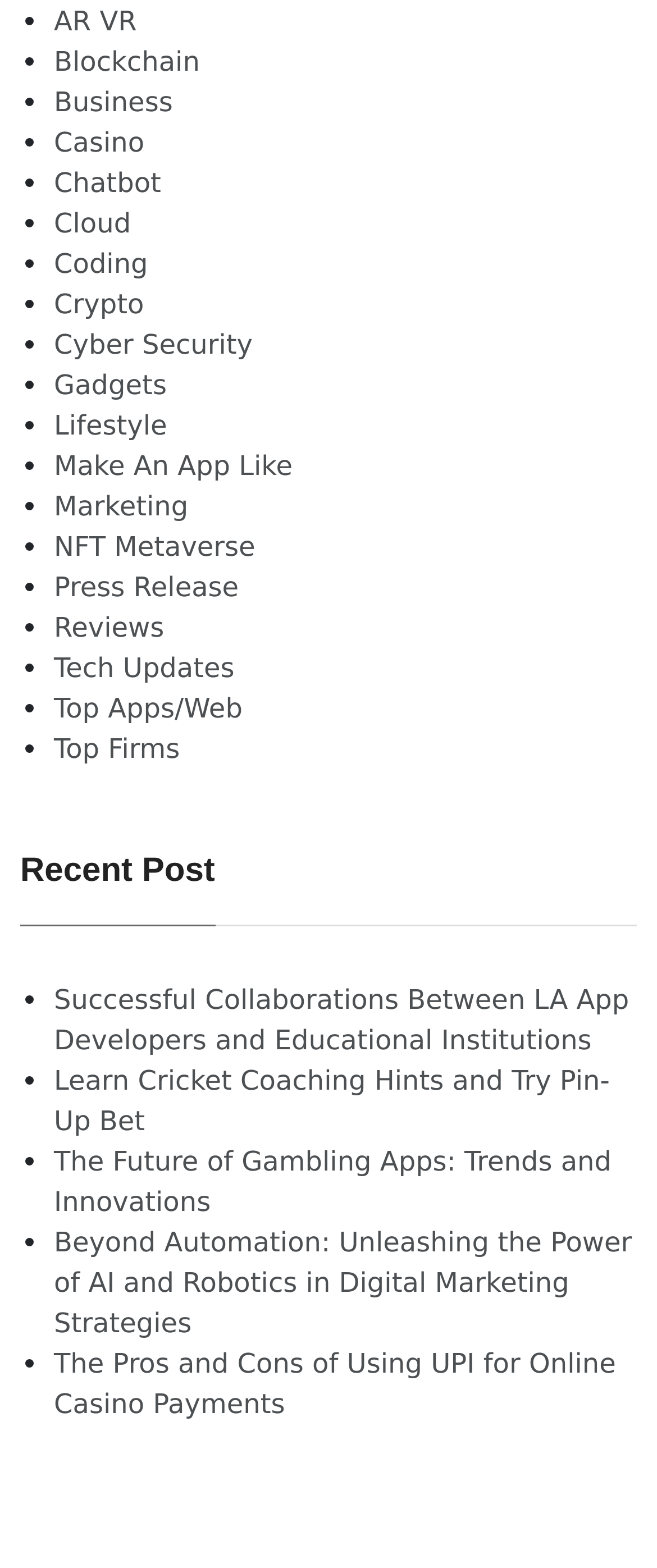Give a concise answer using one word or a phrase to the following question:
What is the topic of the first link in the 'Recent Post' section?

Collaborations between LA app developers and educational institutions